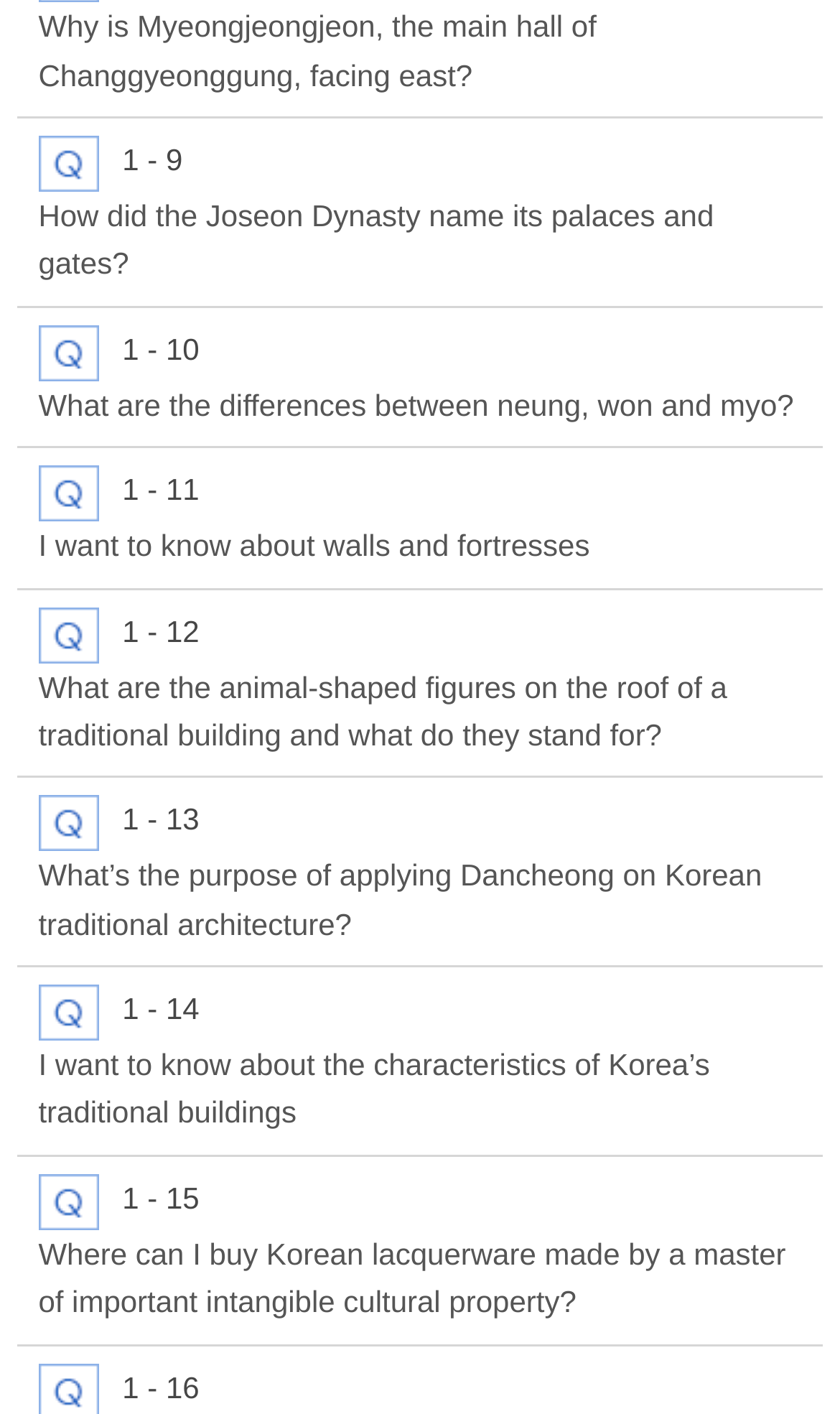Pinpoint the bounding box coordinates for the area that should be clicked to perform the following instruction: "Read about the naming of Joseon Dynasty palaces and gates".

[0.046, 0.136, 0.954, 0.204]